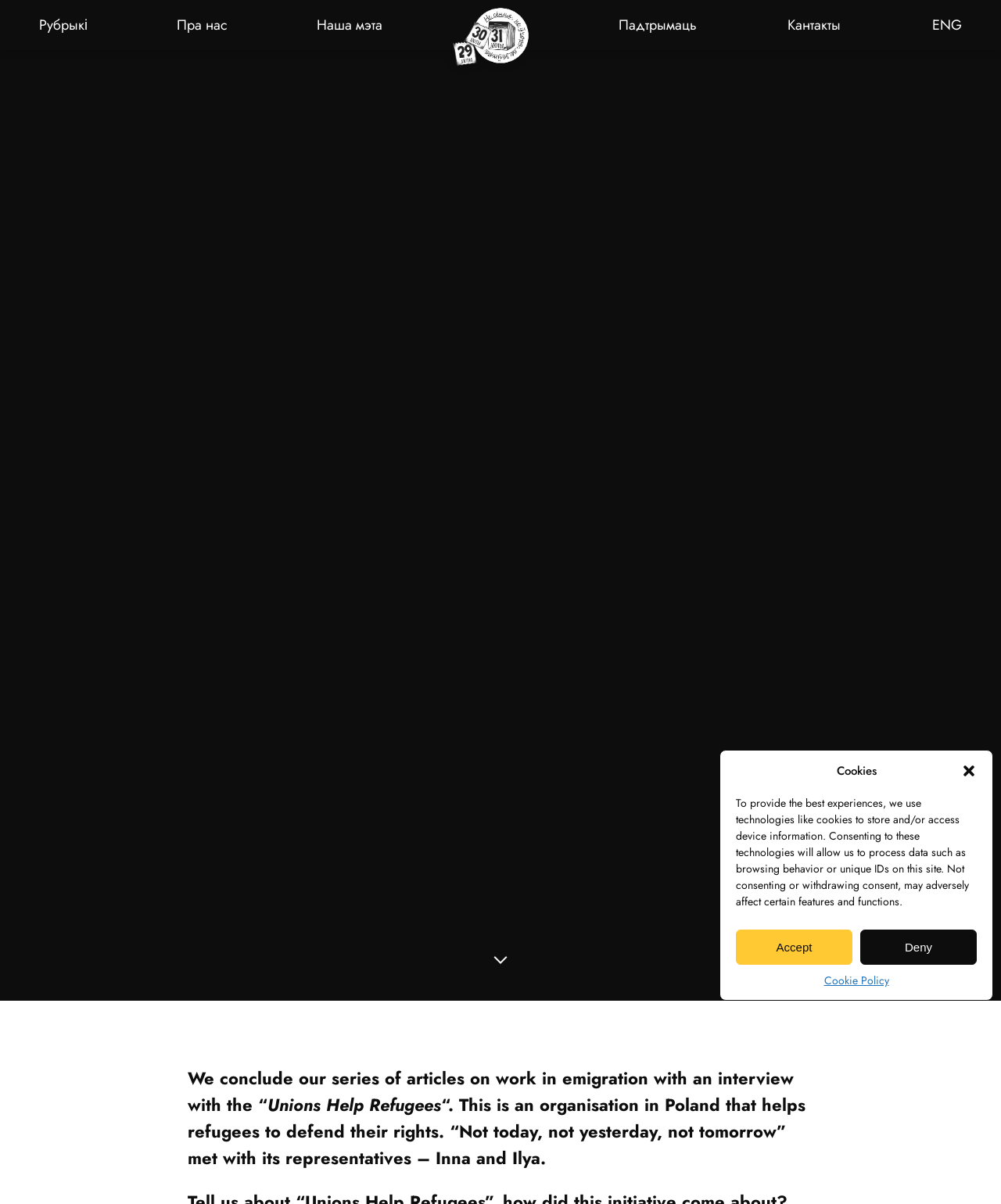Identify the bounding box for the element characterized by the following description: "Cookie Policy".

[0.823, 0.808, 0.888, 0.821]